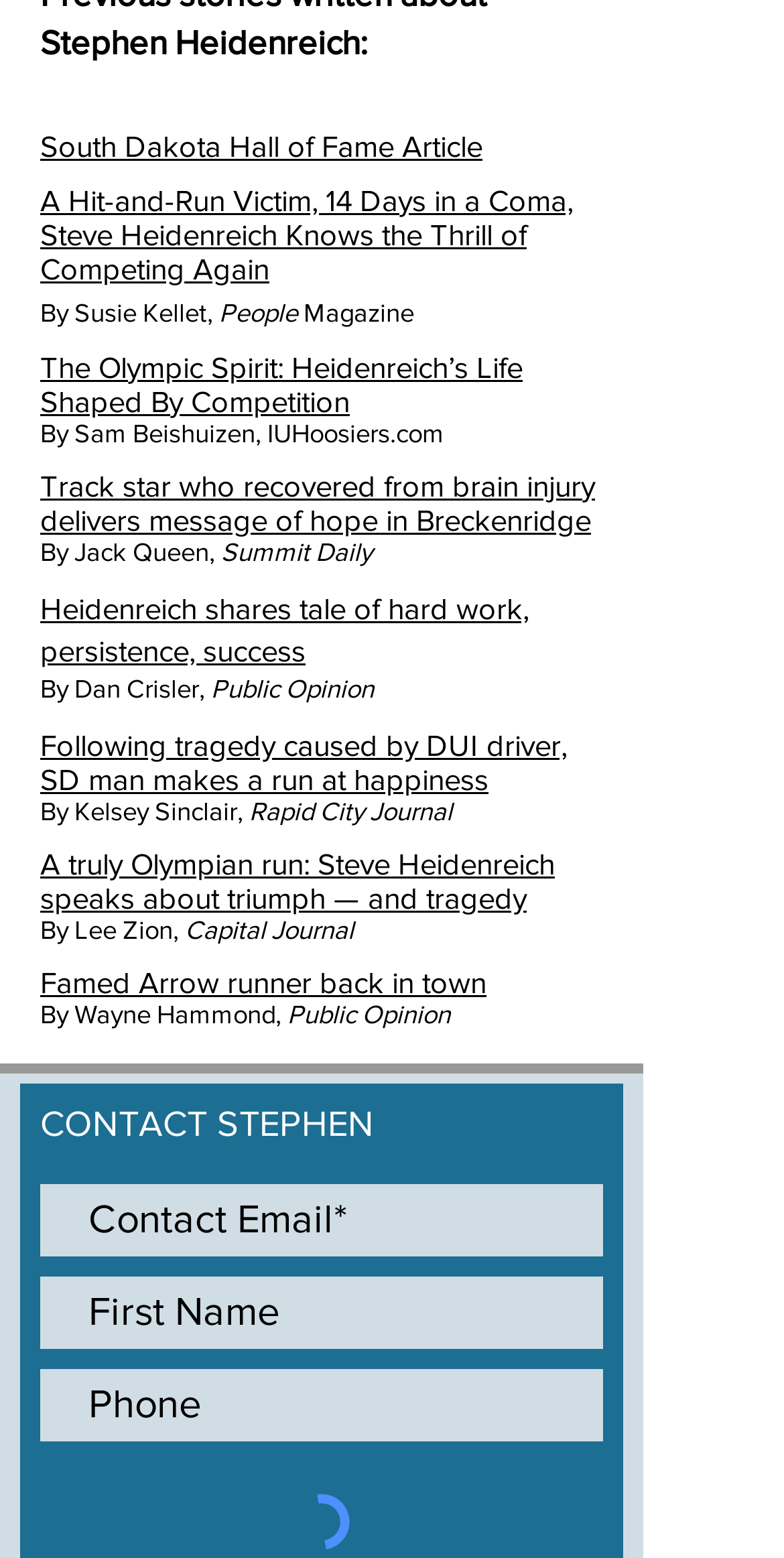Determine the bounding box coordinates in the format (top-left x, top-left y, bottom-right x, bottom-right y). Ensure all values are floating point numbers between 0 and 1. Identify the bounding box of the UI element described by: aria-label="First Name" name="first-name" placeholder="First Name"

[0.051, 0.819, 0.769, 0.866]